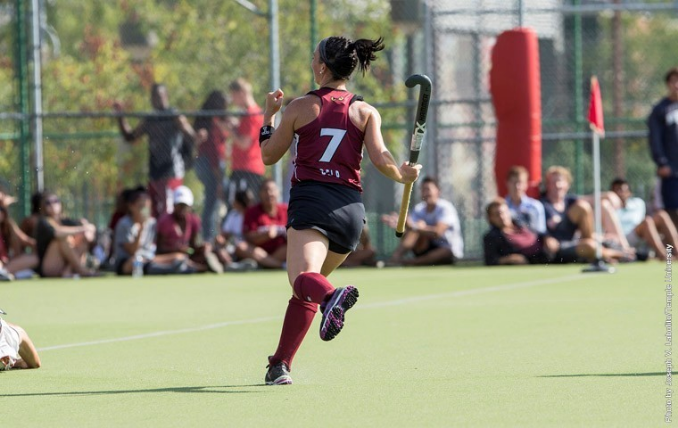Who is gathered to watch the match?
Using the image, give a concise answer in the form of a single word or short phrase.

Spectators, students, and fans